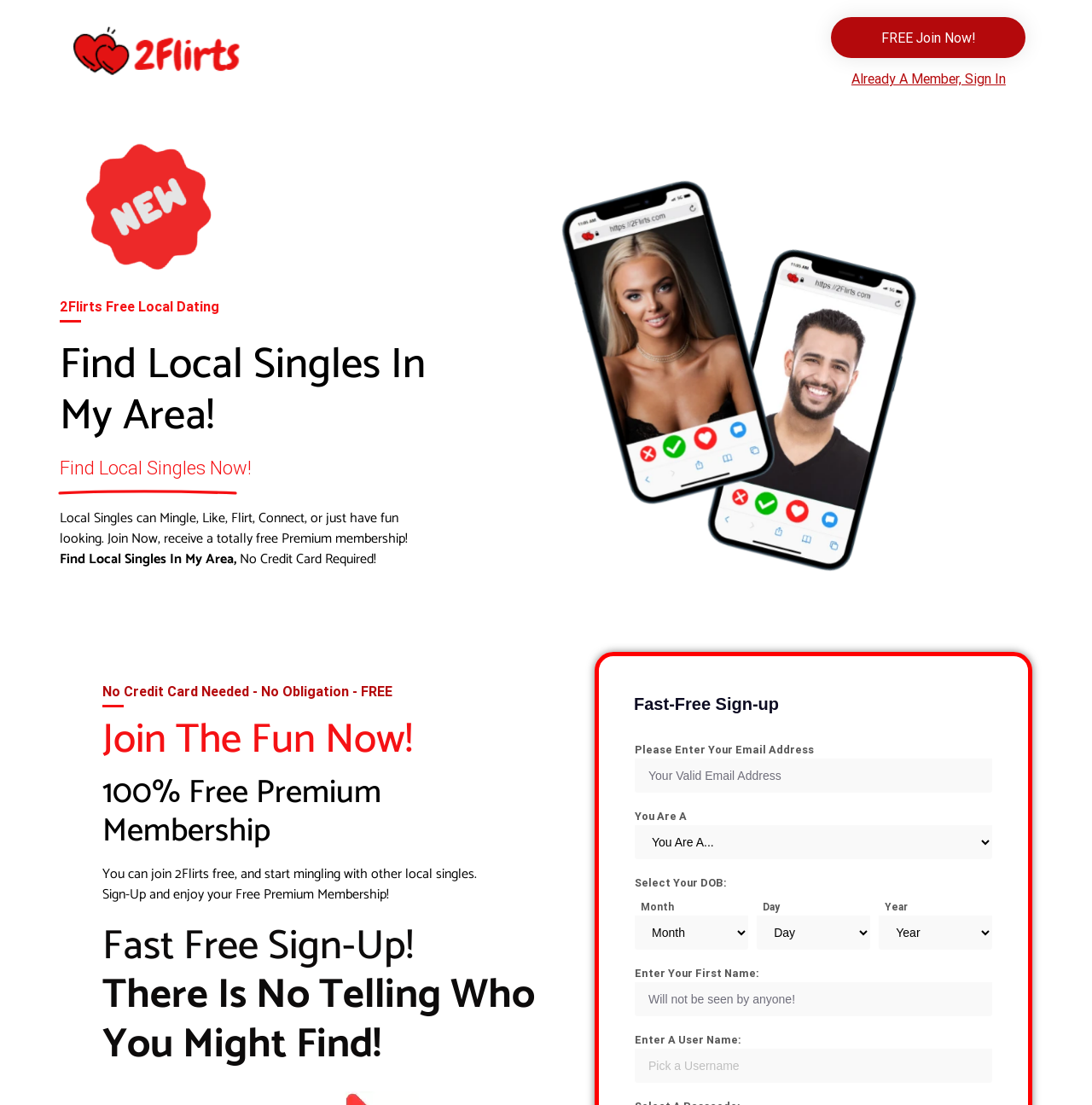What is the logo of the website?
Please provide a detailed answer to the question.

The logo of the website is located at the top left corner of the webpage, with a bounding box coordinate of [0.062, 0.021, 0.226, 0.075]. It is an image element with the text '2Flirts Brand Logo'.